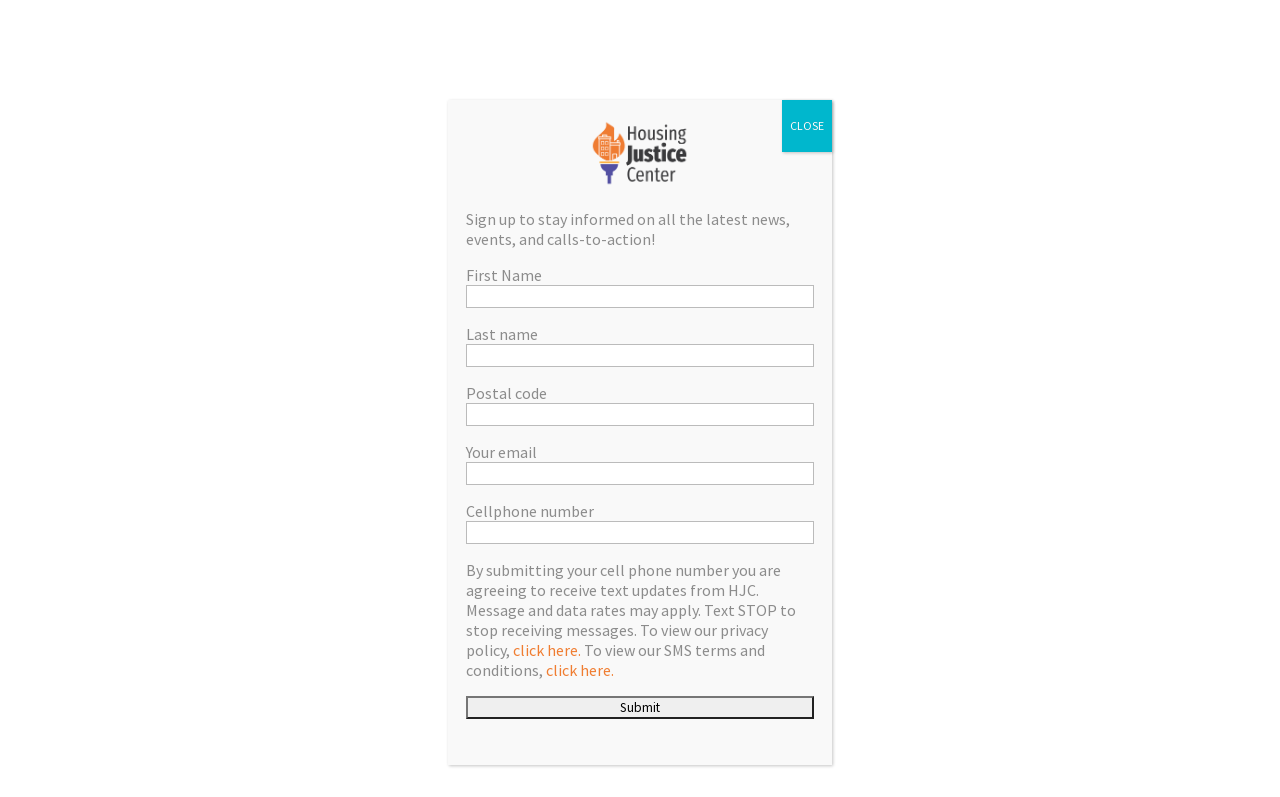Provide an in-depth caption for the webpage.

The webpage is for the Housing Justice Center (HJC) and has a prominent logo at the top left corner with the text "Housing Justice Center" next to it. Below the logo, there is a navigation menu with links to "Home", "About", "Our Work 3", "Renters Reclaim the Record", "News", "Resources 3", and "Contact".

On the main content area, there is a heading "Tenant Opportunity to Purchase" followed by a paragraph of text that reads "Together we can empower tenants and stop displacement." Below this, there are five links to "Our Vision", "TOPA FAQ", "City Info", "Get Involved", and "Contact HJL".

Further down, there is a section with a heading "WHO are we?" which describes the Housing Justice League as a group of community-based organizations advocating for policy change and building grassroots support for housing justice in Minneapolis. This section also includes a paragraph of text explaining their vision for a strong TOPA policy.

To the right of this section, there is another section with a heading "OUR VISION for STRONG TOPA" which includes two paragraphs of text discussing the importance of extending the right to purchase to all renters, regardless of building size.

At the bottom of the page, there is a contact form with fields for first name, last name, postal code, email, and cellphone number. The form also includes a checkbox to agree to receive text updates from HJC and links to view the privacy policy and SMS terms and conditions. There is a "Submit" button at the bottom of the form.